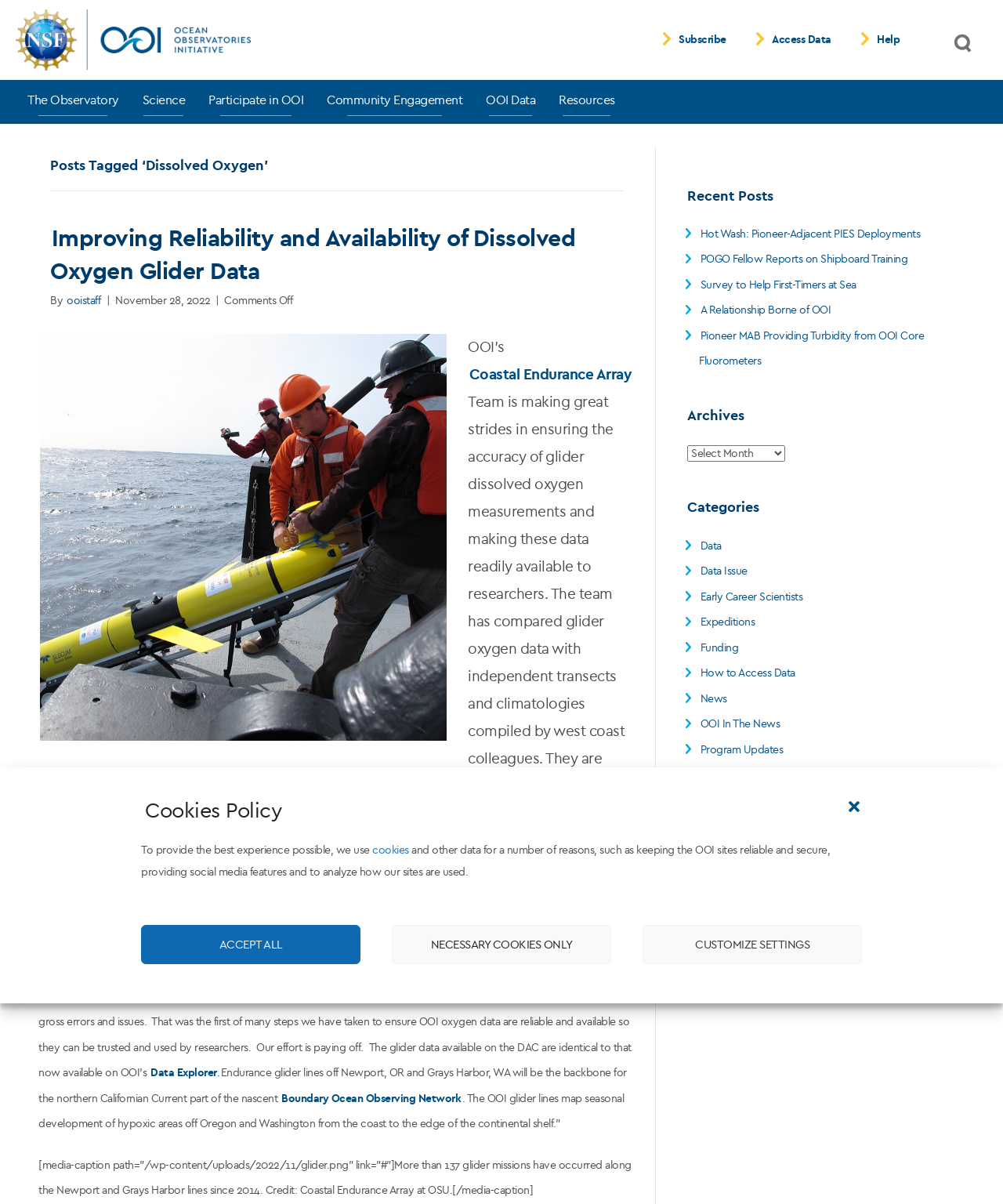Determine the bounding box coordinates for the area that should be clicked to carry out the following instruction: "Read the post about Dissolved Oxygen Glider Data".

[0.05, 0.185, 0.622, 0.24]